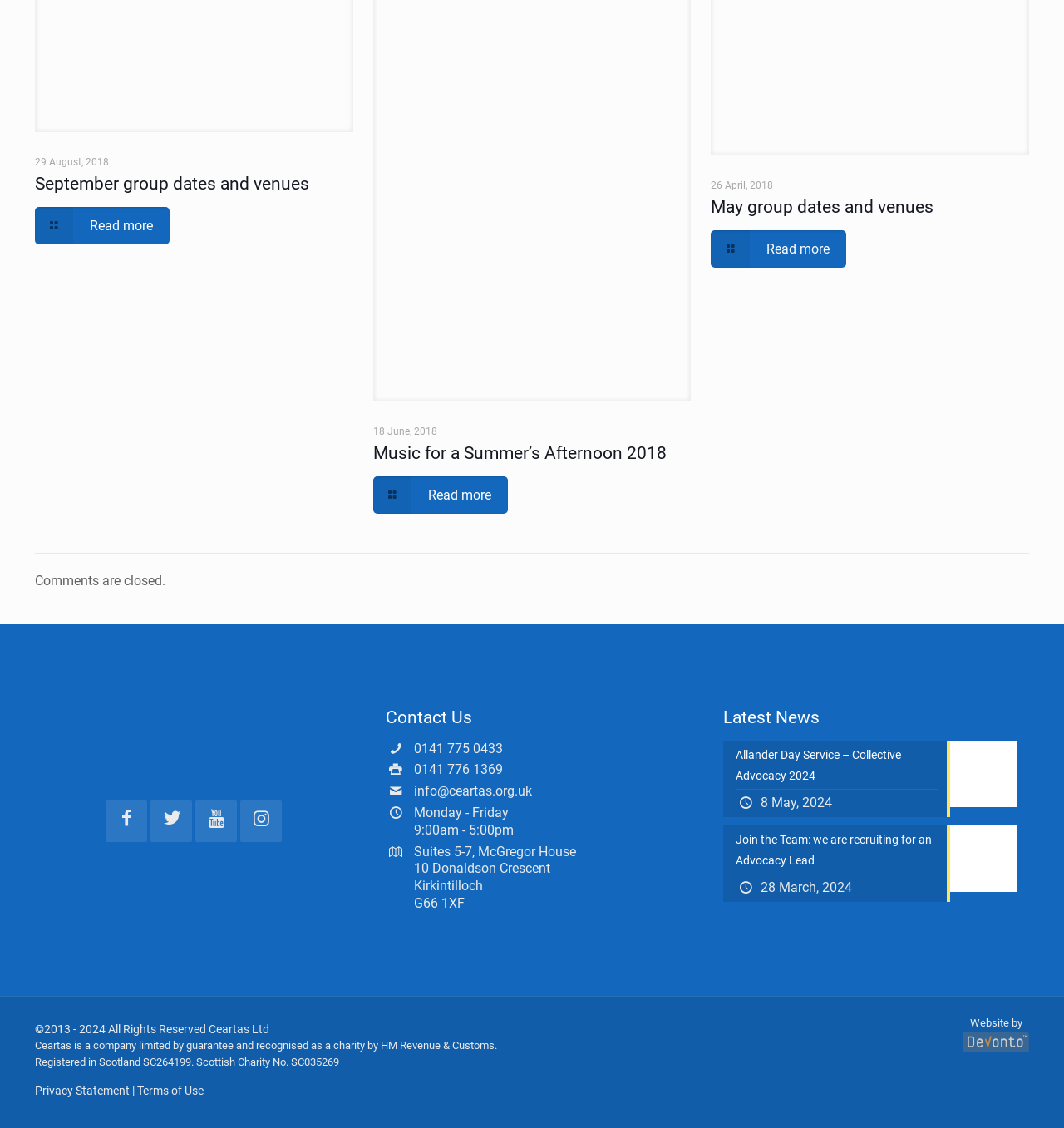Given the element description "0141 775 0433", identify the bounding box of the corresponding UI element.

[0.389, 0.656, 0.472, 0.67]